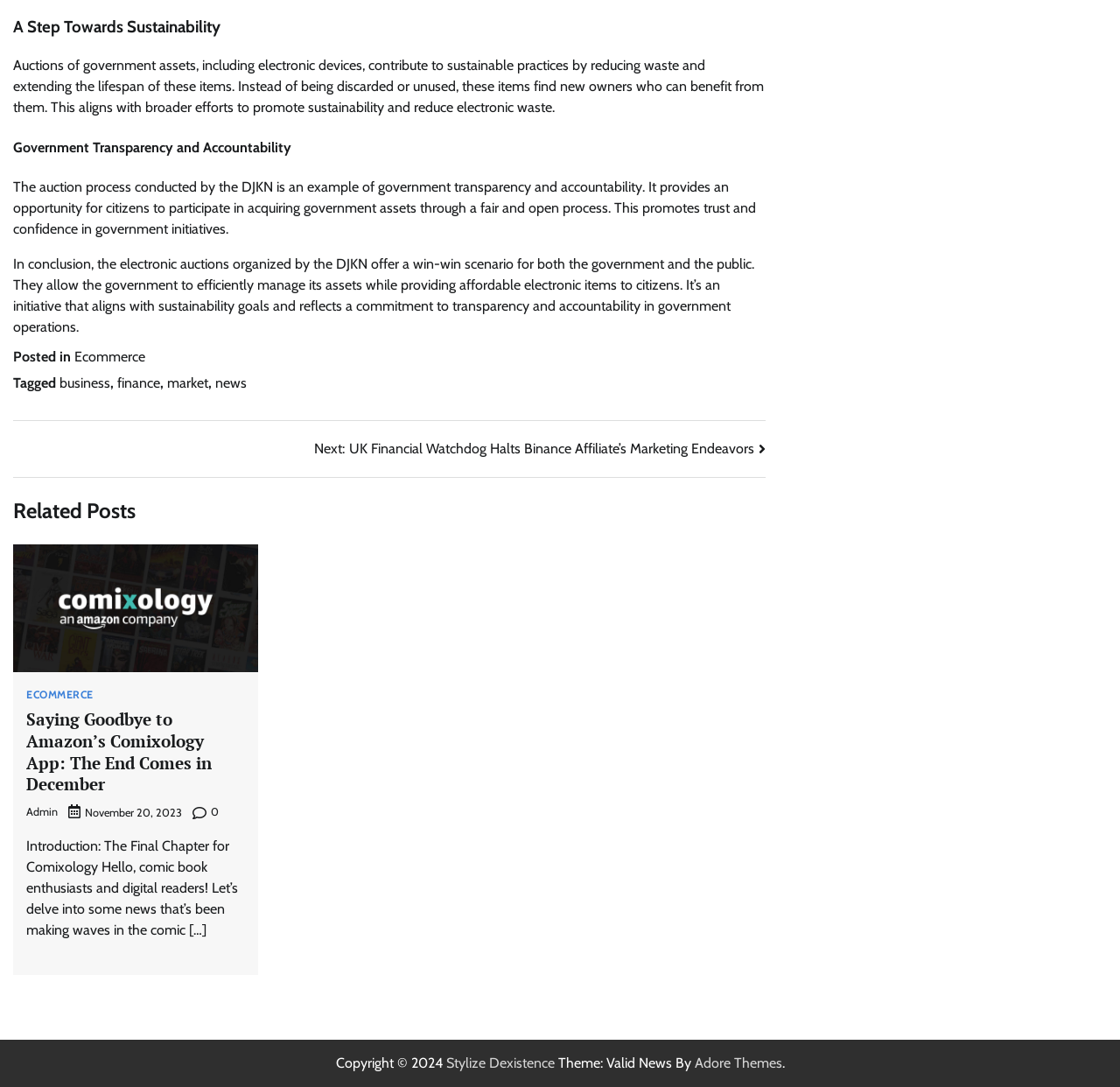Use the details in the image to answer the question thoroughly: 
What is the category of the post 'Saying Goodbye to Amazon's Comixology App: The End Comes in December'?

The link 'ECOMMERCE' is associated with the post 'Saying Goodbye to Amazon's Comixology App: The End Comes in December', indicating that the category of this post is ecommerce.